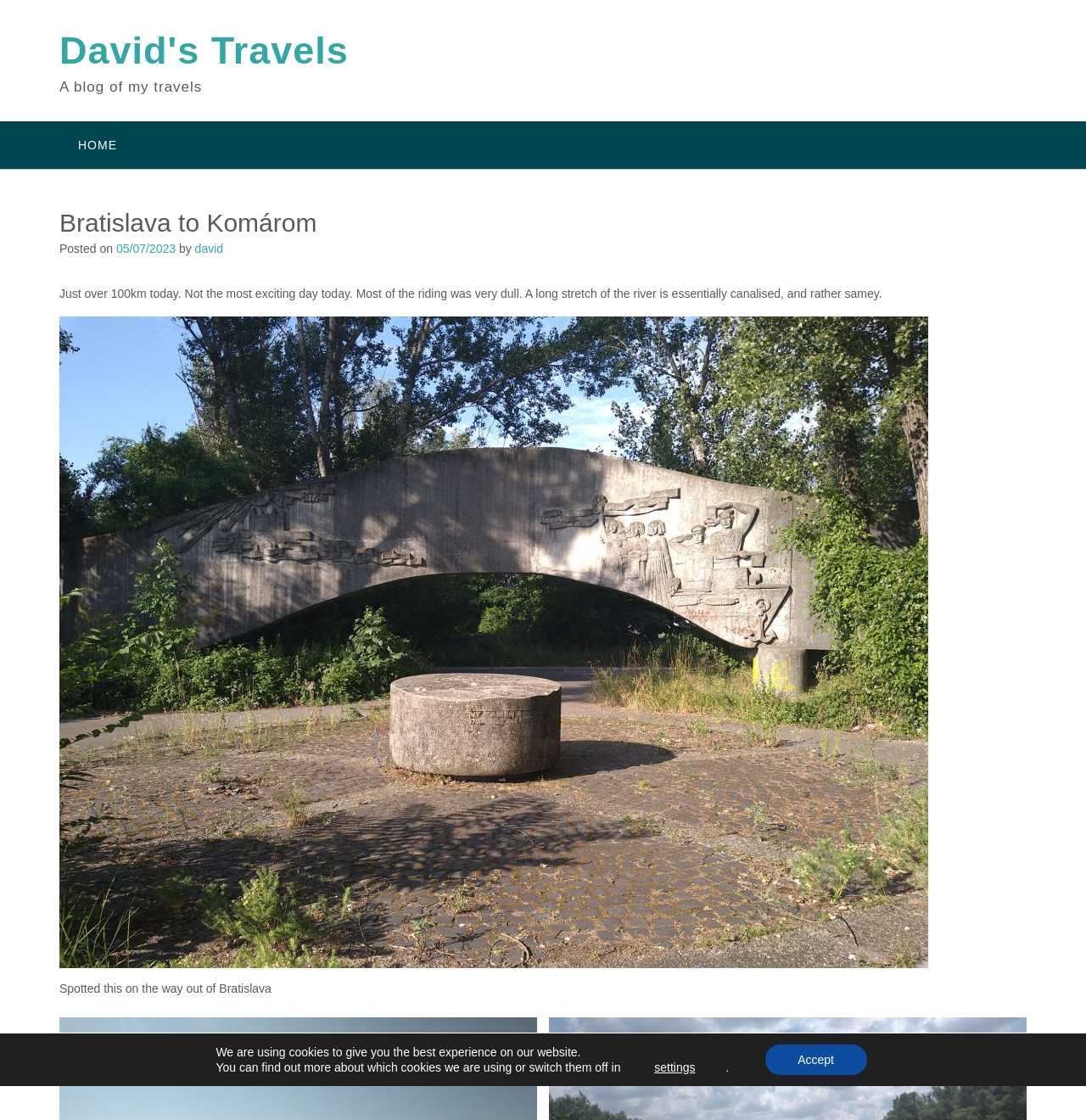Locate the UI element described as follows: "David's Travels". Return the bounding box coordinates as four float numbers between 0 and 1 in the order [left, top, right, bottom].

[0.055, 0.023, 0.321, 0.068]